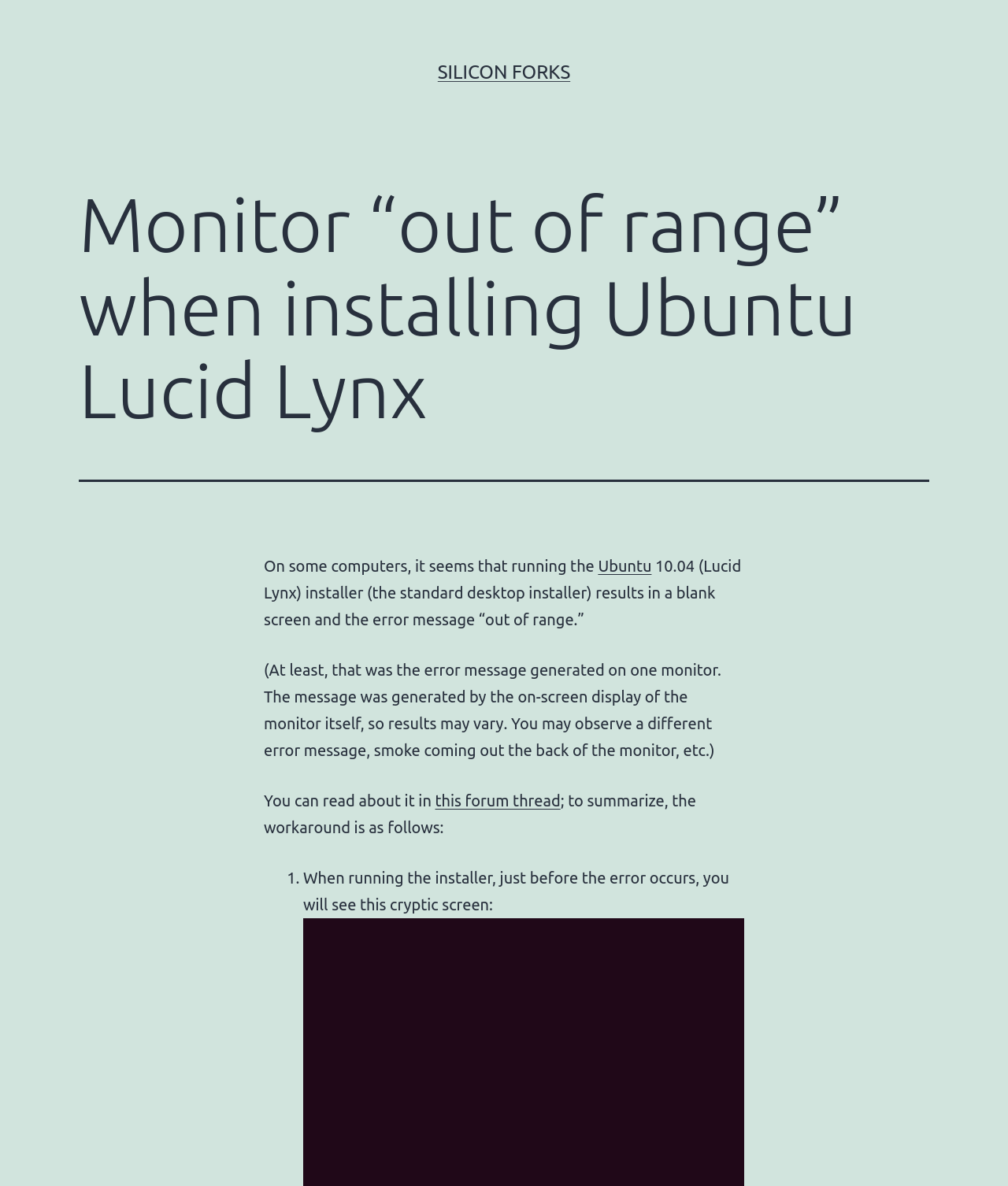What is the name of the installer mentioned?
Using the visual information, answer the question in a single word or phrase.

Ubuntu Lucid Lynx installer